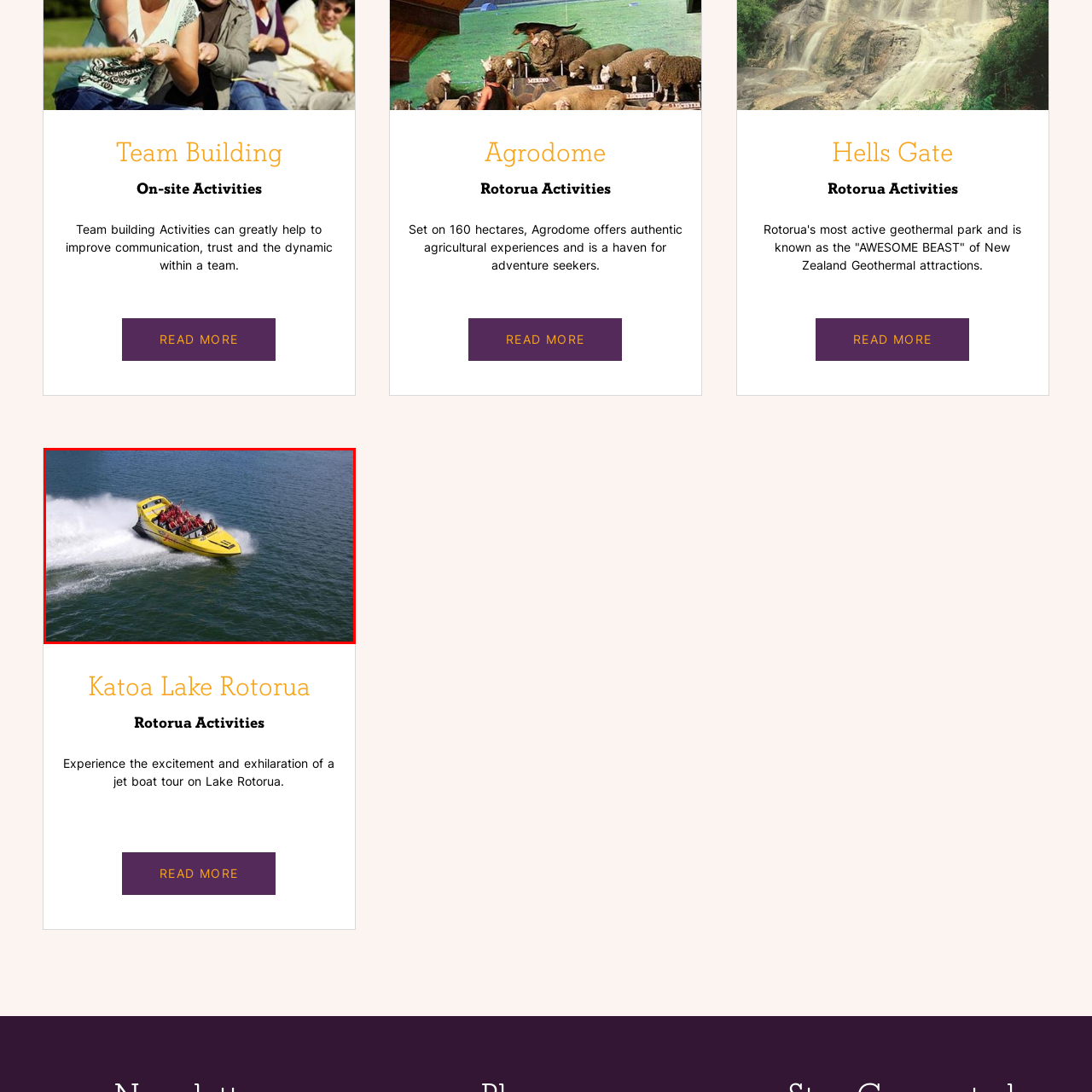Analyze the image surrounded by the red box and respond concisely: What is the name of the lake in the image?

Lake Rotorua